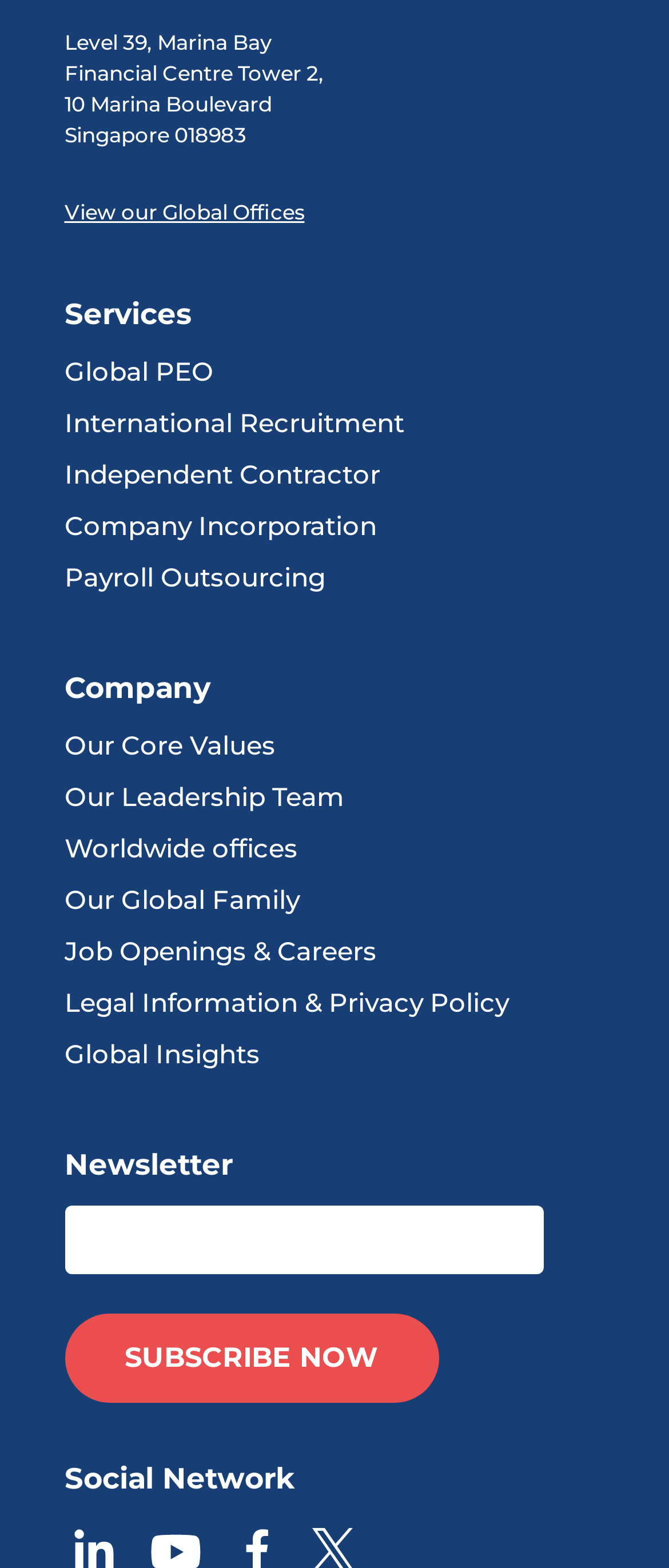Identify the bounding box coordinates for the element that needs to be clicked to fulfill this instruction: "Read about Our Core Values". Provide the coordinates in the format of four float numbers between 0 and 1: [left, top, right, bottom].

[0.096, 0.465, 0.412, 0.485]